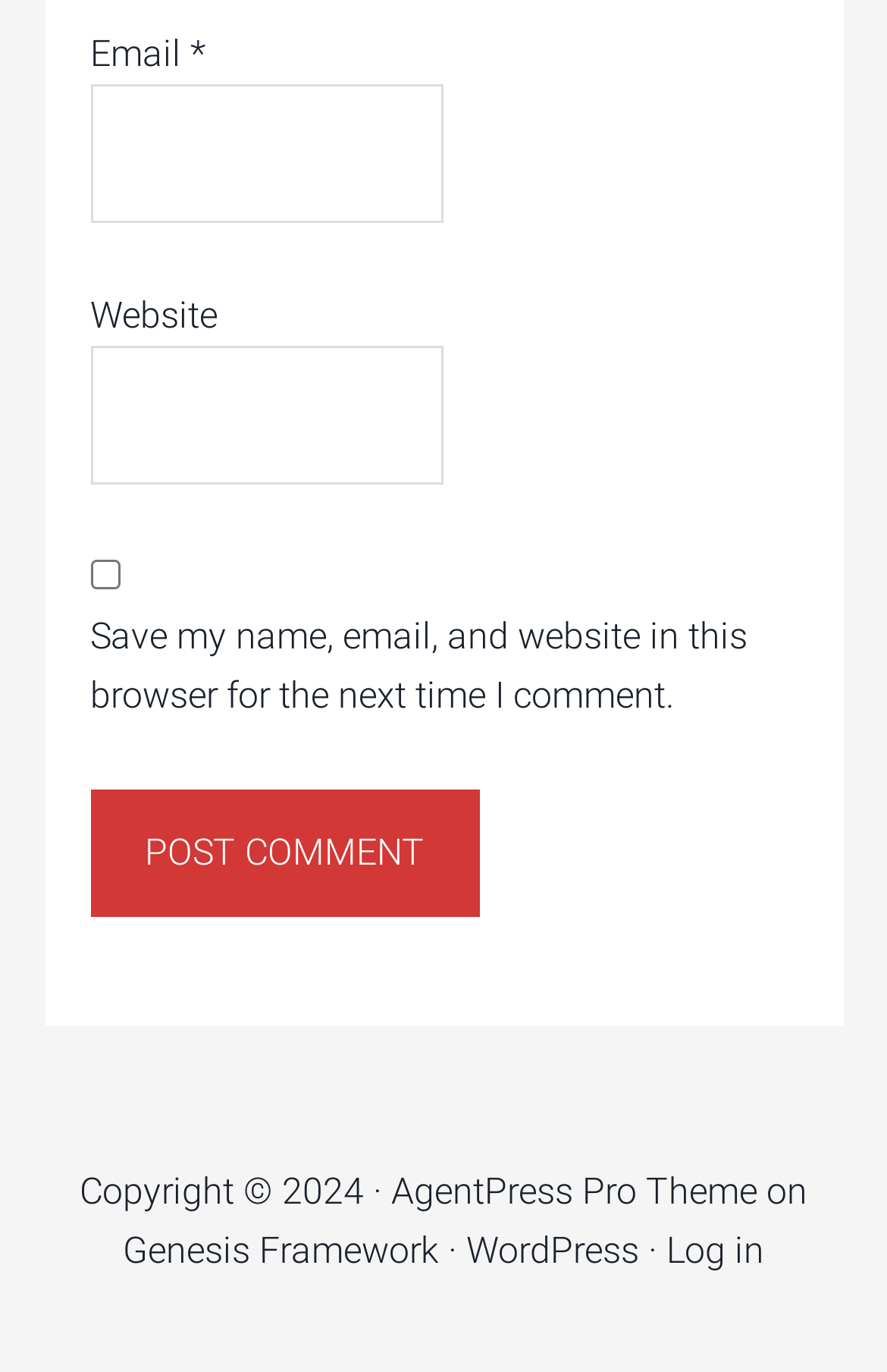Bounding box coordinates must be specified in the format (top-left x, top-left y, bottom-right x, bottom-right y). All values should be floating point numbers between 0 and 1. What are the bounding box coordinates of the UI element described as: Genesis Framework

[0.138, 0.896, 0.495, 0.928]